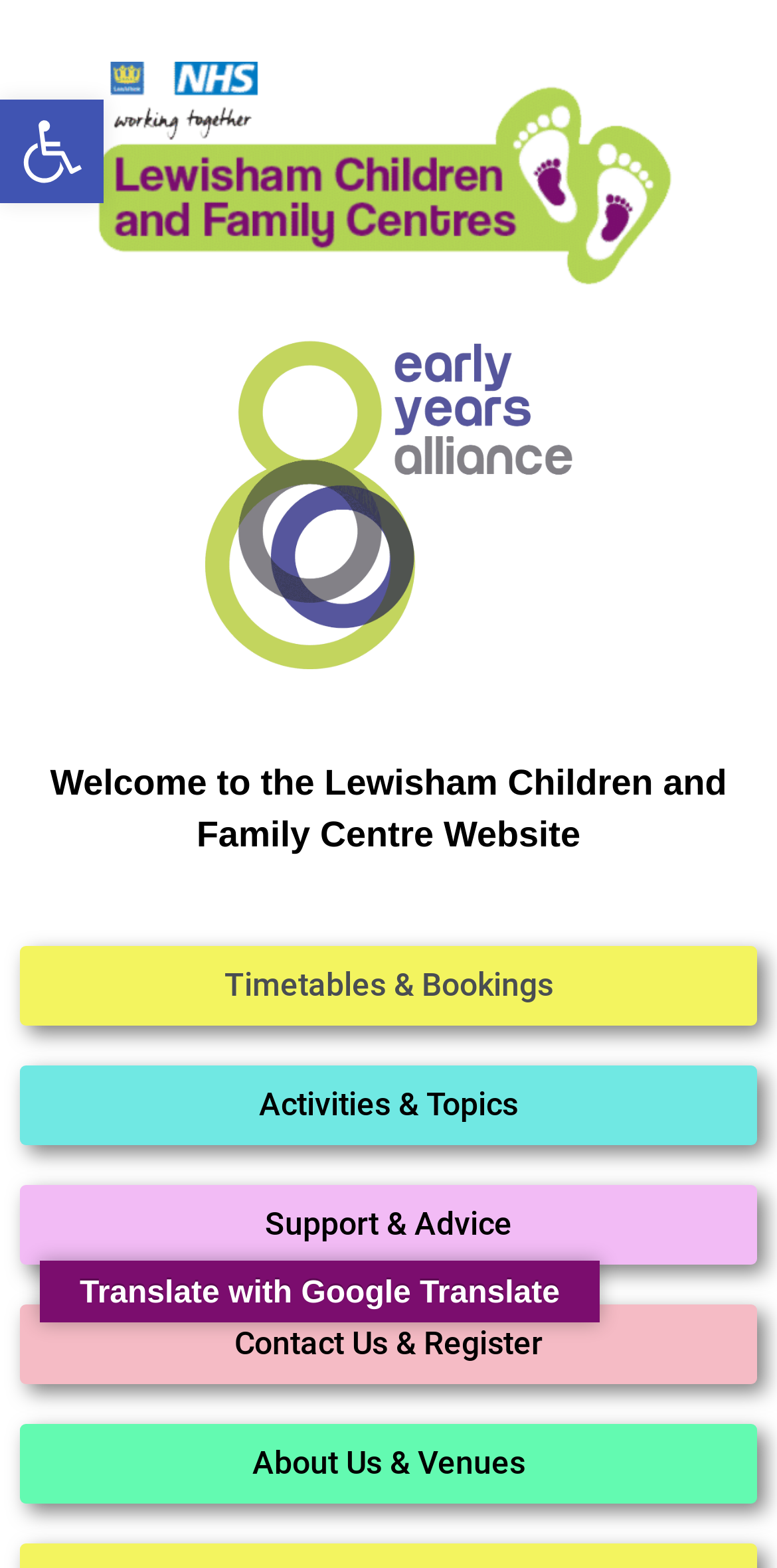Please answer the following question using a single word or phrase: Is there a way to translate the webpage?

Yes